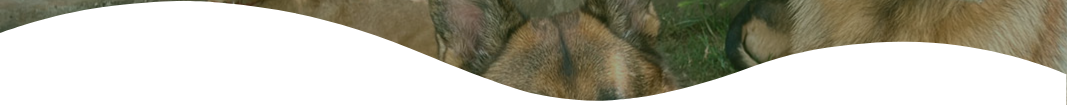Detail all significant aspects of the image you see.

This image, featured on the Pet Village website, likely showcases a serene and engaging environment for dogs, perhaps illustrating the cozy, inviting atmosphere that awaits pets during their stay. The image is a key visual element for the "Dog Boarding" section, highlighting the nurturing experience provided at Pet Village. 

With a focus on comfort and companionship, this image complements the description of a "sleepover for your furry child" amidst friends and attentive caregivers. It emphasizes the tranquil surroundings and playful interactions that characterize dog boarding at this facility. The gentle curves and natural elements in the design may symbolize a welcoming landscape, creating a sense of safety and well-being for pets, focusing on the joys of a fun and loving retreat.